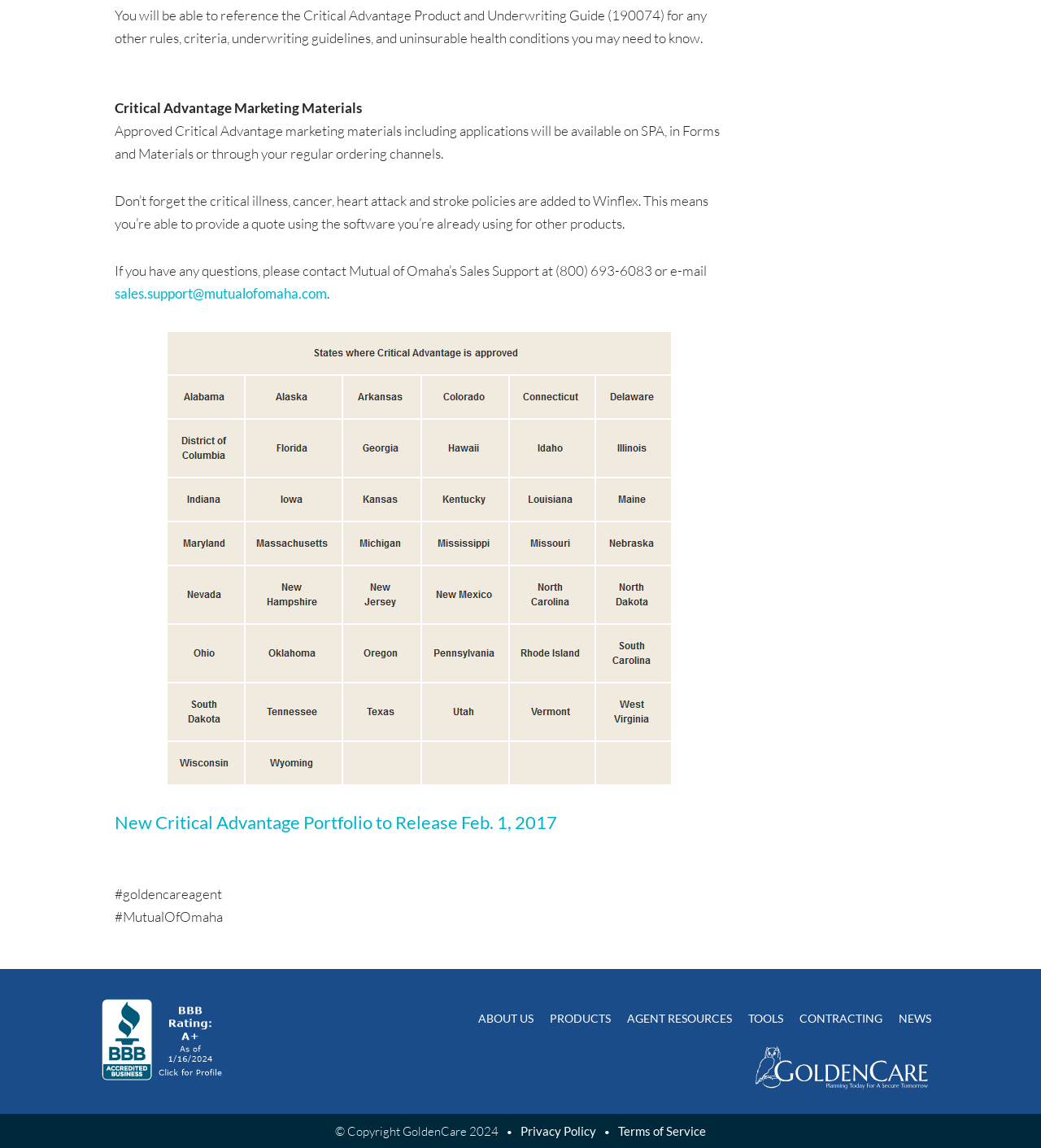Please reply to the following question with a single word or a short phrase:
What is the purpose of Winflex software?

To provide quotes